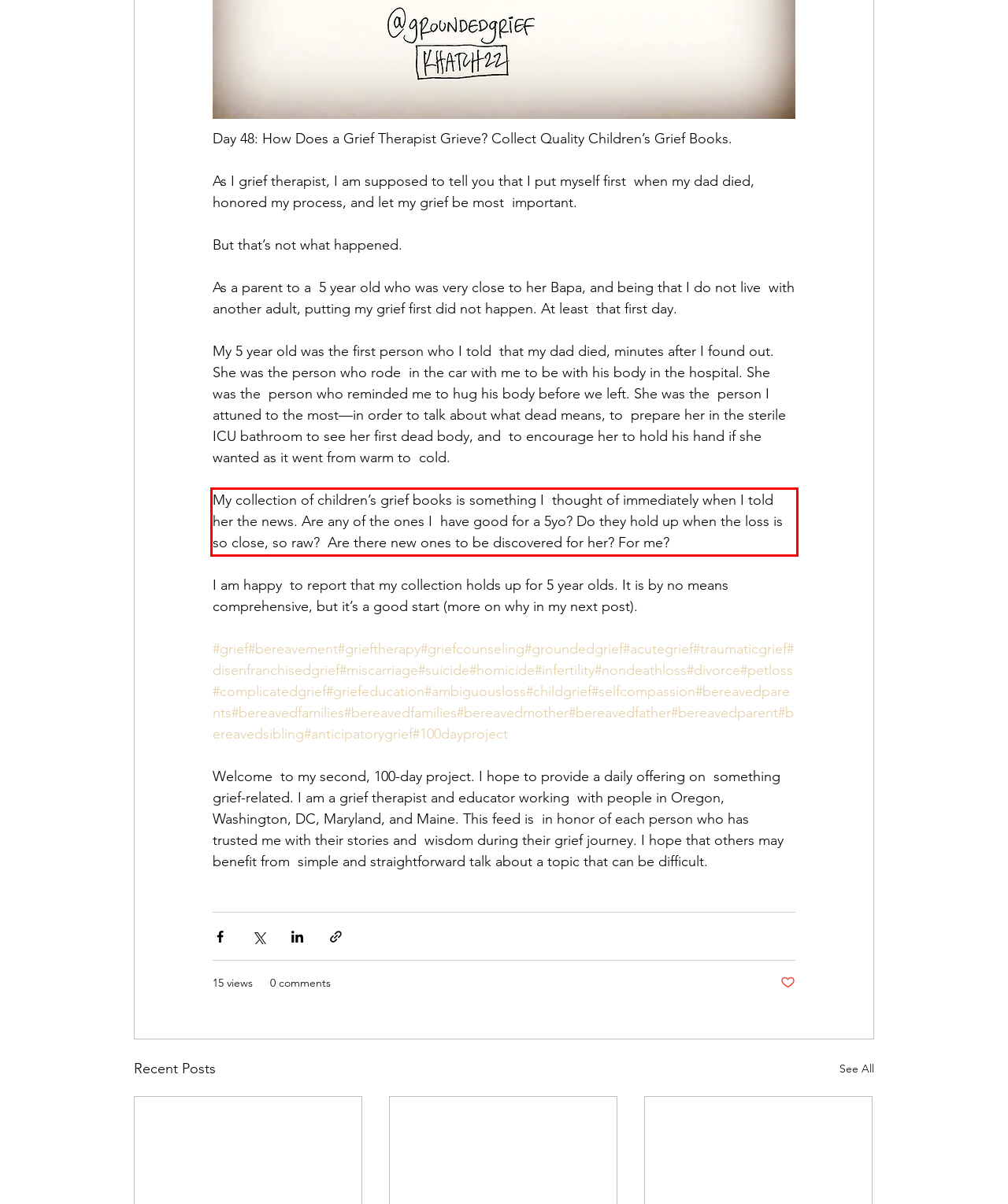Given a screenshot of a webpage containing a red rectangle bounding box, extract and provide the text content found within the red bounding box.

My collection of children’s grief books is something I thought of immediately when I told her the news. Are any of the ones I have good for a 5yo? Do they hold up when the loss is so close, so raw? Are there new ones to be discovered for her? For me?